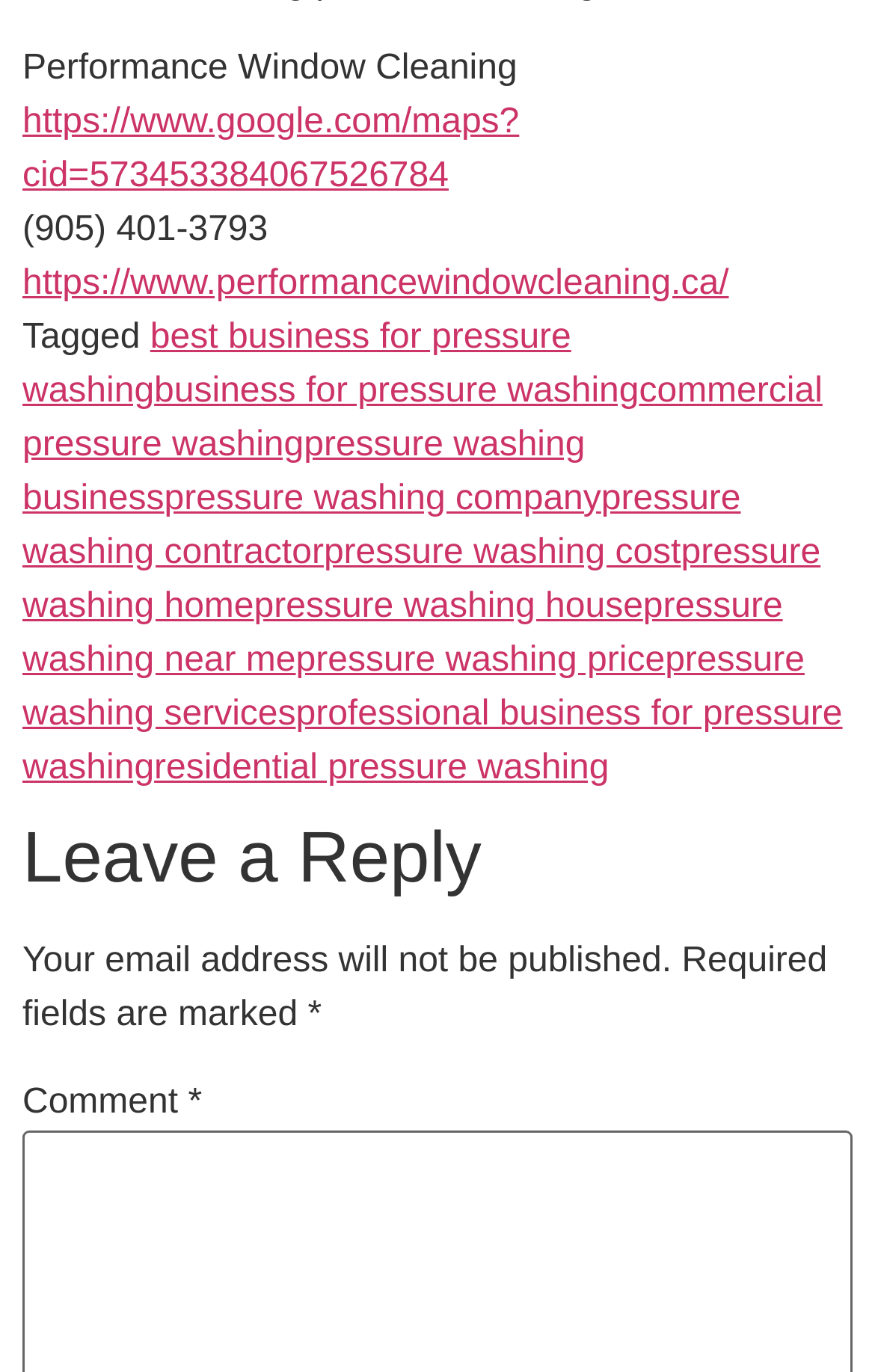Provide the bounding box coordinates of the HTML element described by the text: "pressure washing price".

[0.338, 0.468, 0.76, 0.495]